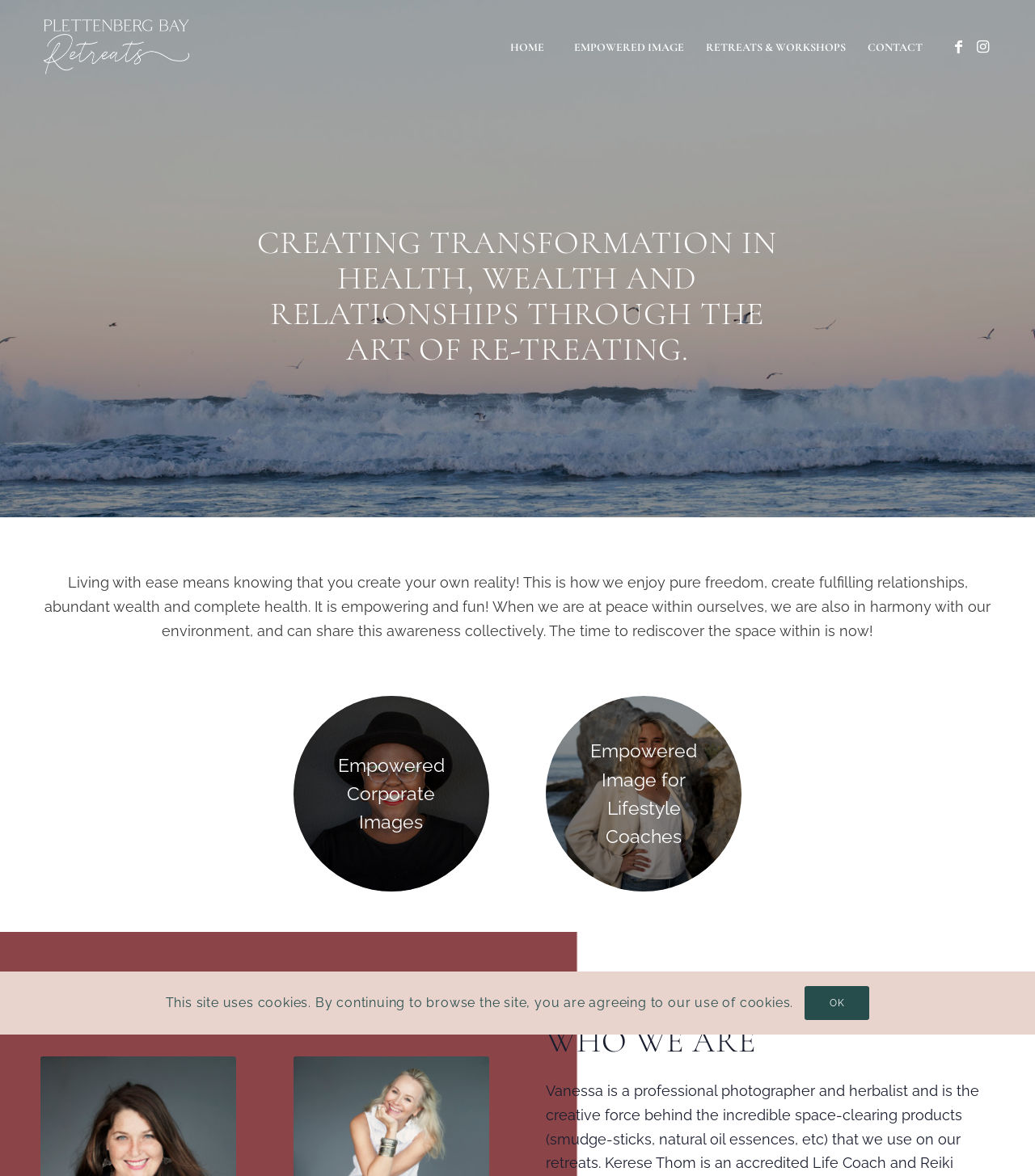Locate the bounding box coordinates of the clickable area to execute the instruction: "Click on the Plettenberg Bay Retreats logo". Provide the coordinates as four float numbers between 0 and 1, represented as [left, top, right, bottom].

[0.039, 0.0, 0.238, 0.081]